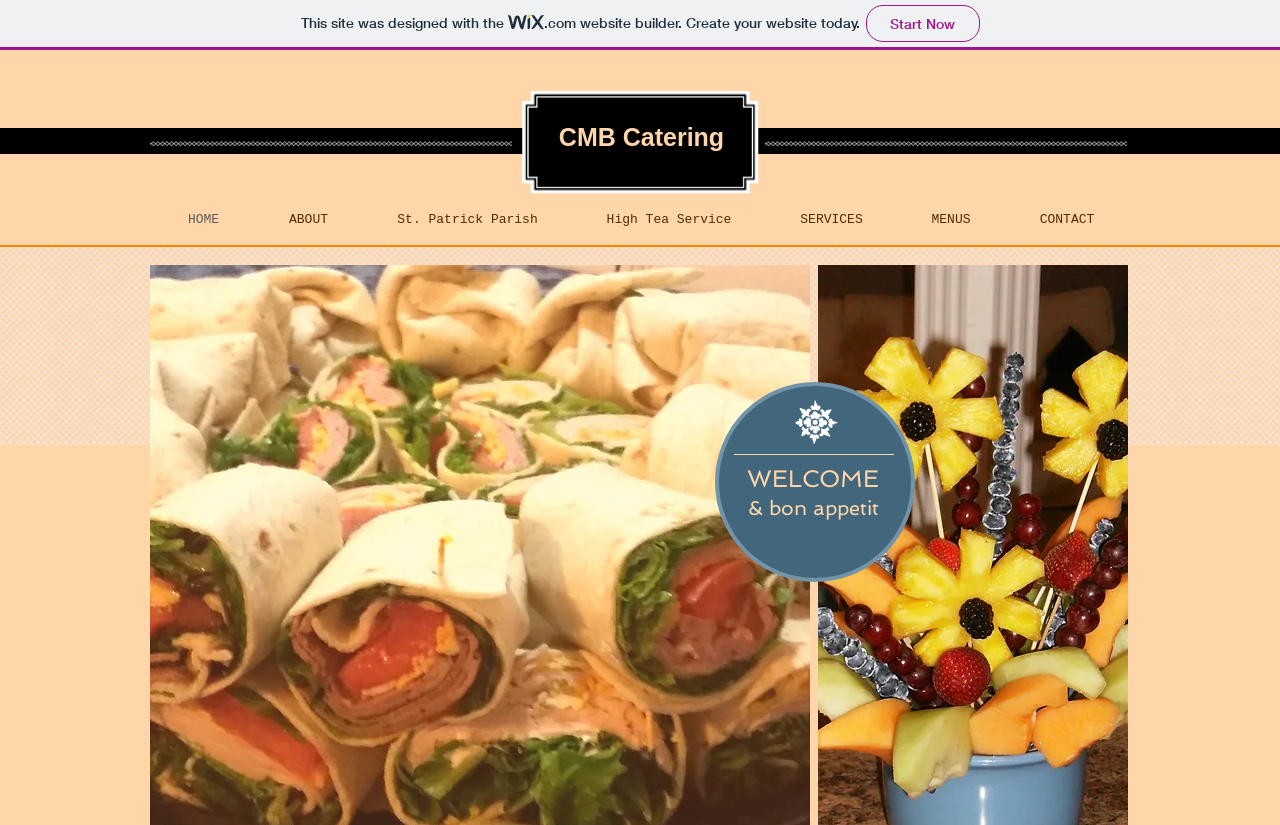What is the position of the 'CONTACT' link?
Please provide a comprehensive answer based on the contents of the image.

I compared the x2 coordinates of all the navigation links and found that the 'CONTACT' link has the largest x2 value, which means it is positioned at the rightmost side.